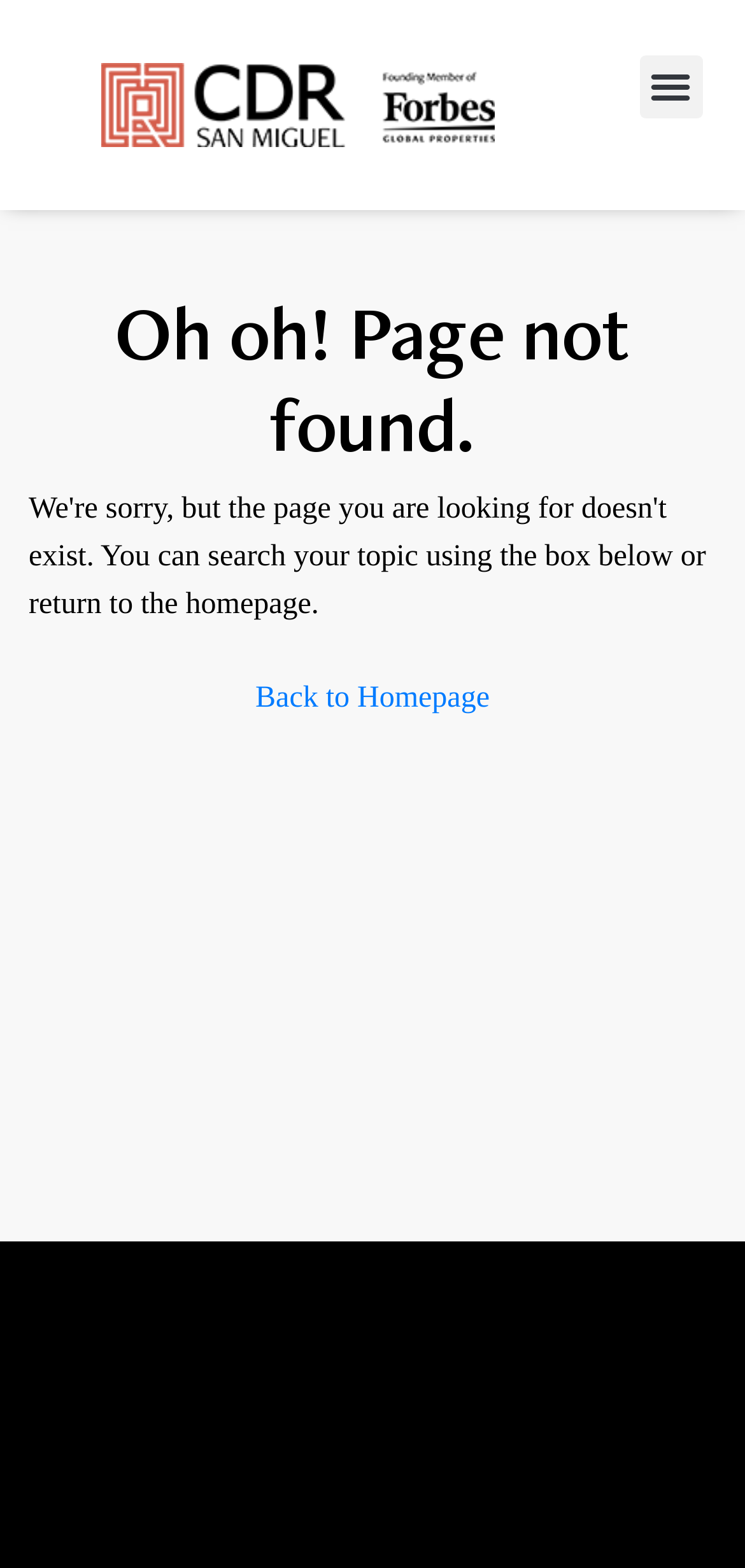Where can the user go from this page?
From the details in the image, answer the question comprehensively.

The user can go back to the homepage from this page by clicking on the 'Back to Homepage' link. This link is provided on the page to help the user navigate back to the main page.